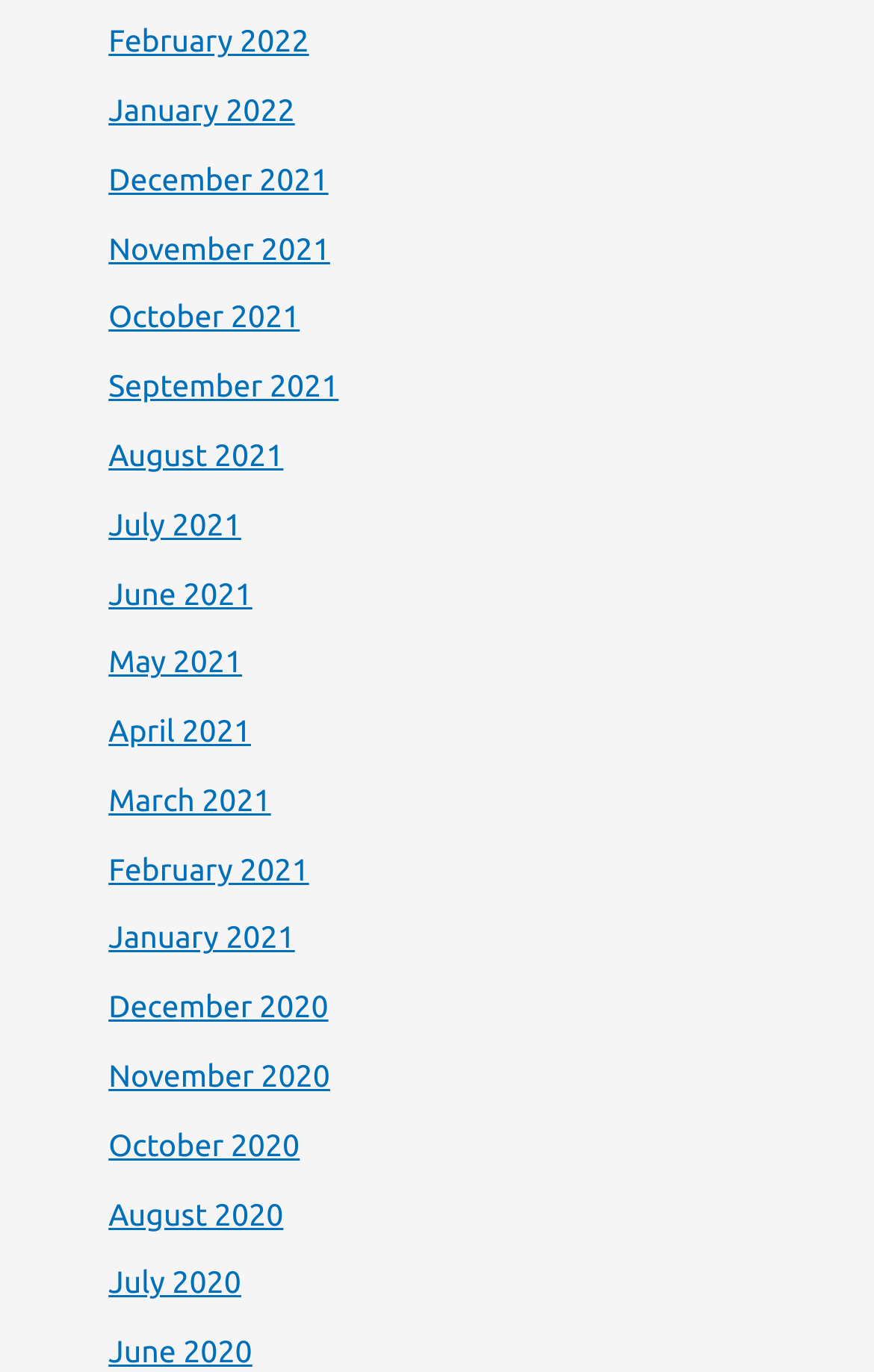How many links are there on the webpage?
Using the image, answer in one word or phrase.

23